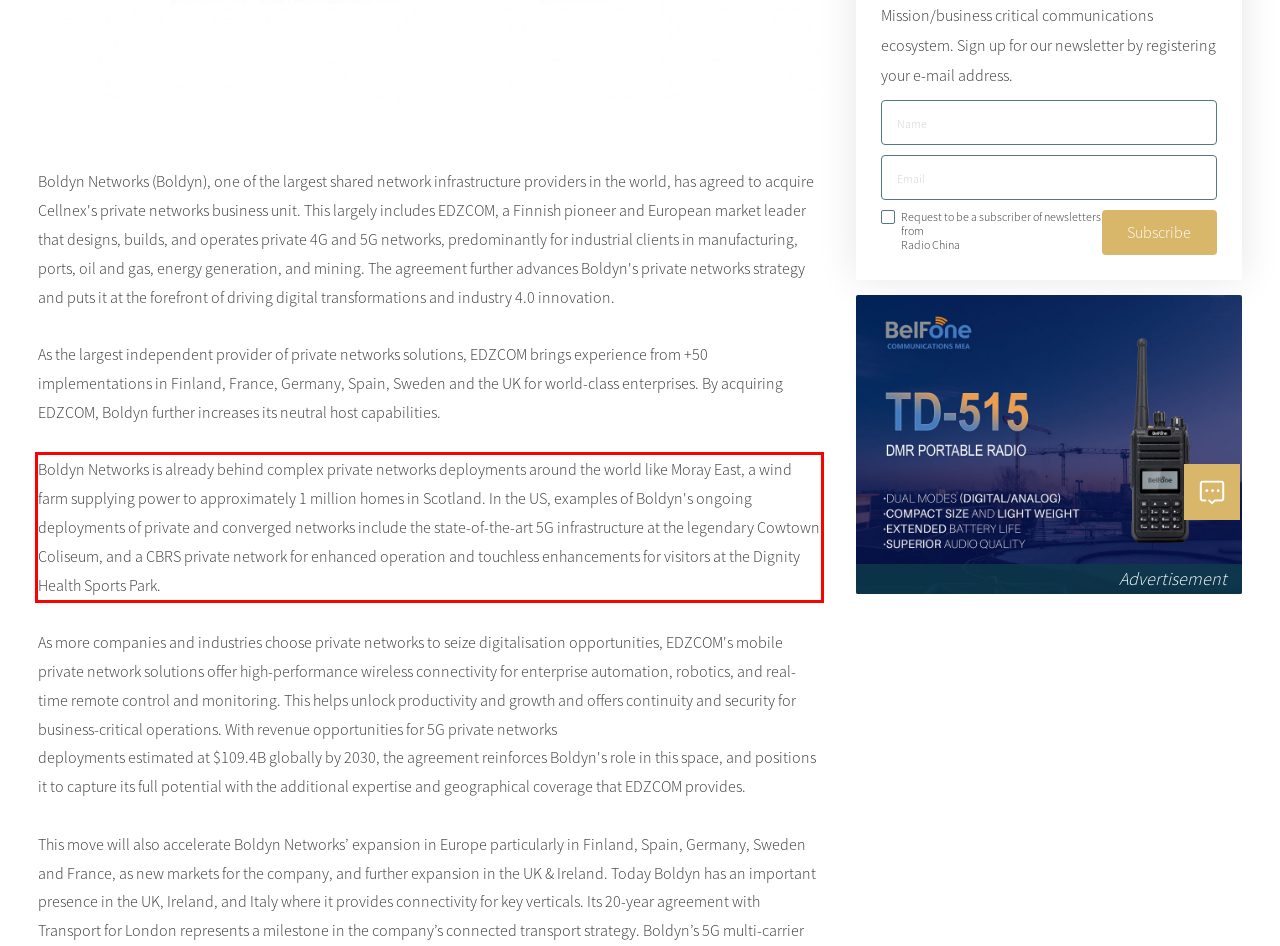Given a webpage screenshot, locate the red bounding box and extract the text content found inside it.

Boldyn Networks is already behind complex private networks deployments around the world like Moray East, a wind farm supplying power to approximately 1 million homes in Scotland. In the US, examples of Boldyn's ongoing deployments of private and converged networks include the state-of-the-art 5G infrastructure at the legendary Cowtown Coliseum, and a CBRS private network for enhanced operation and touchless enhancements for visitors at the Dignity Health Sports Park.